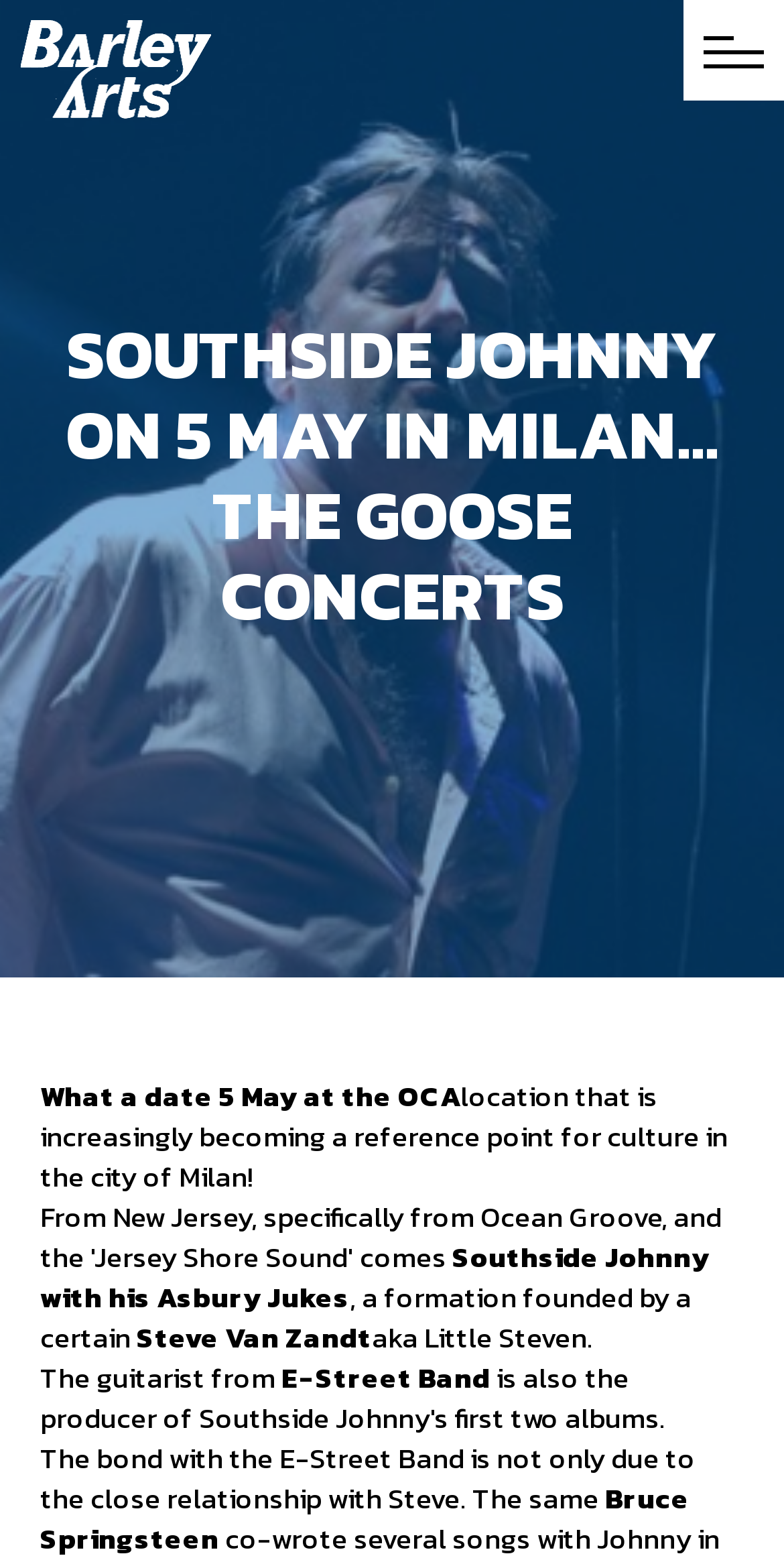What is the nickname of Steve Van Zandt?
Please give a detailed and thorough answer to the question, covering all relevant points.

I found the answer by looking at the StaticText elements with the text 'Steve Van Zandt' and 'aka Little Steven.' which indicates that Little Steven is the nickname of Steve Van Zandt.